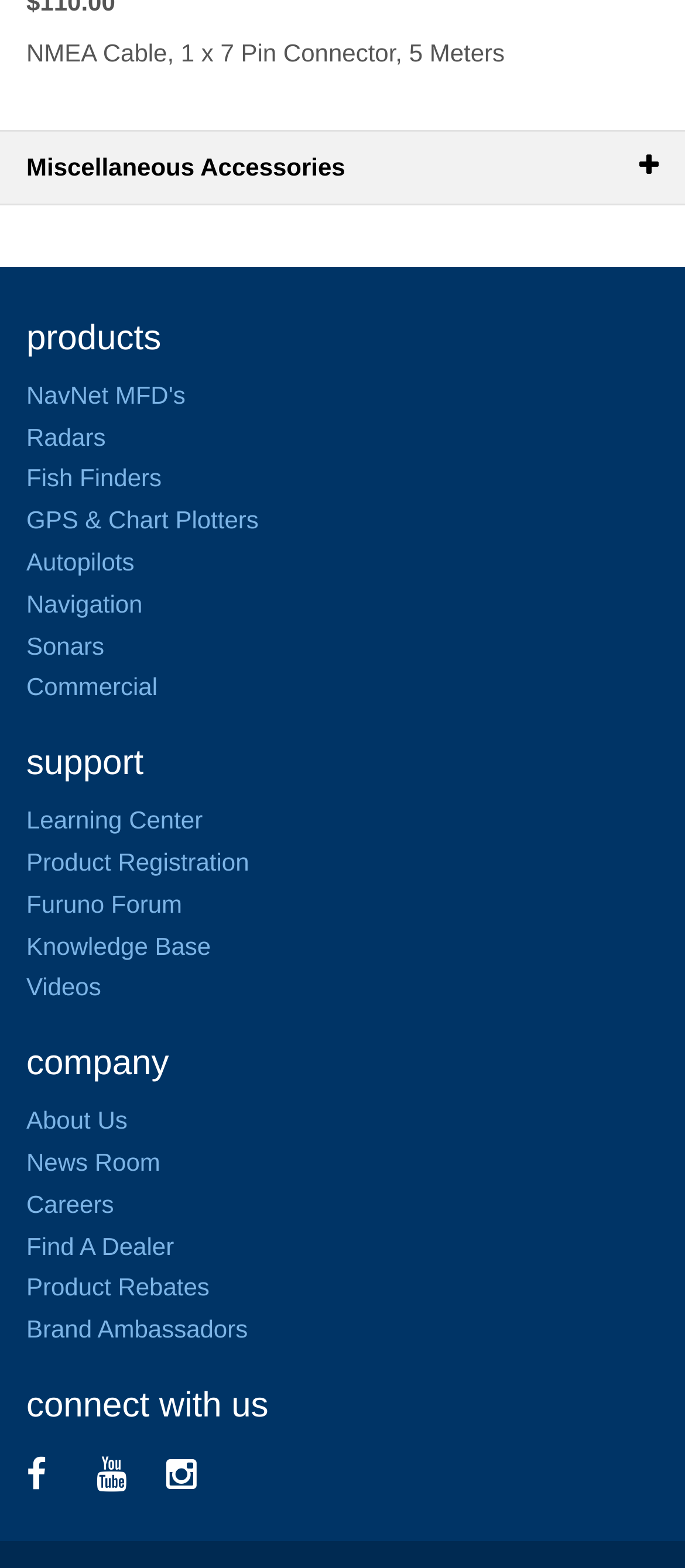Given the webpage screenshot, identify the bounding box of the UI element that matches this description: "Find A Dealer".

[0.038, 0.785, 0.254, 0.803]